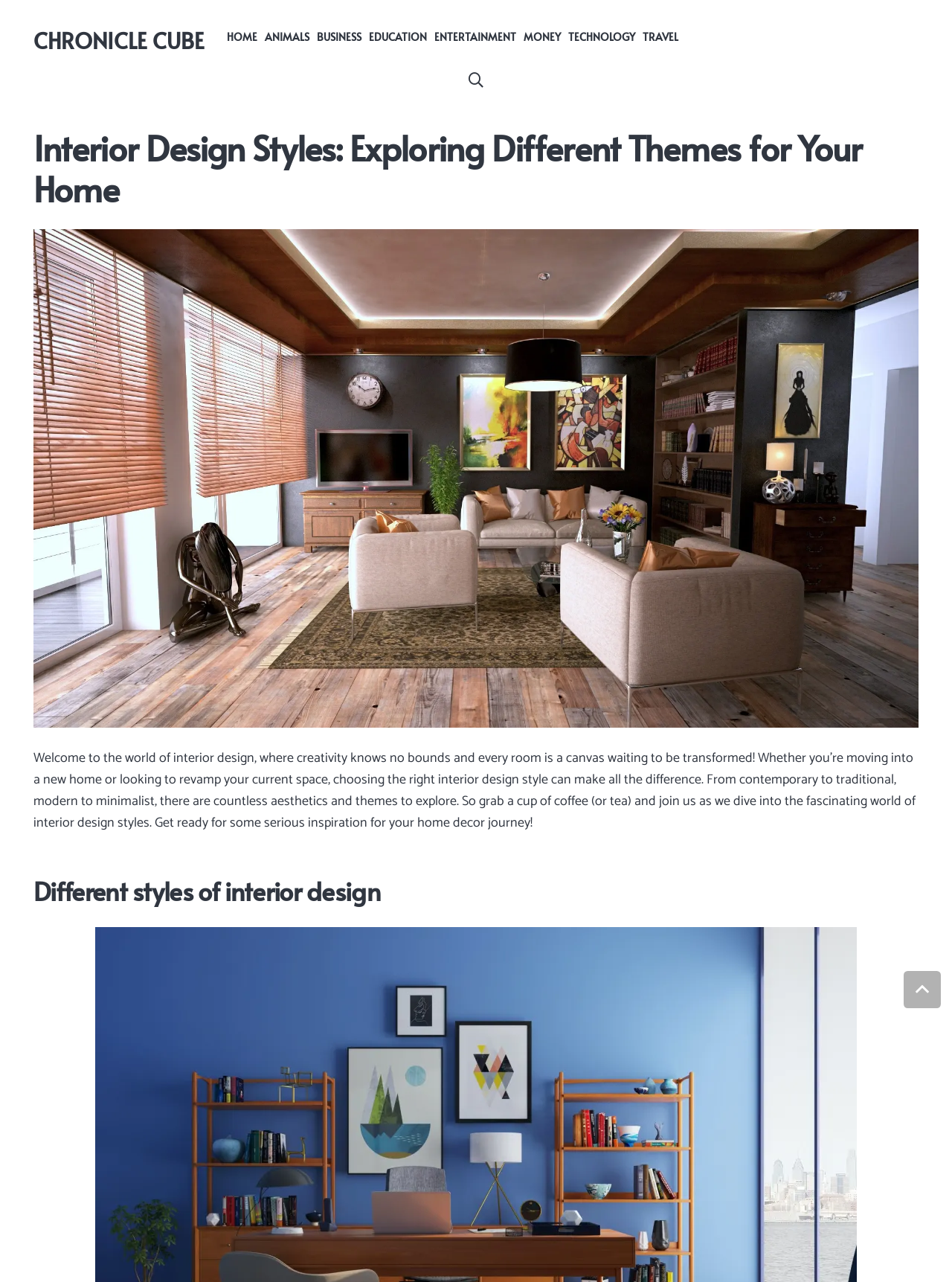Determine the bounding box coordinates of the clickable element necessary to fulfill the instruction: "Explore the 'Interior Design Styles' article". Provide the coordinates as four float numbers within the 0 to 1 range, i.e., [left, top, right, bottom].

[0.035, 0.1, 0.965, 0.163]